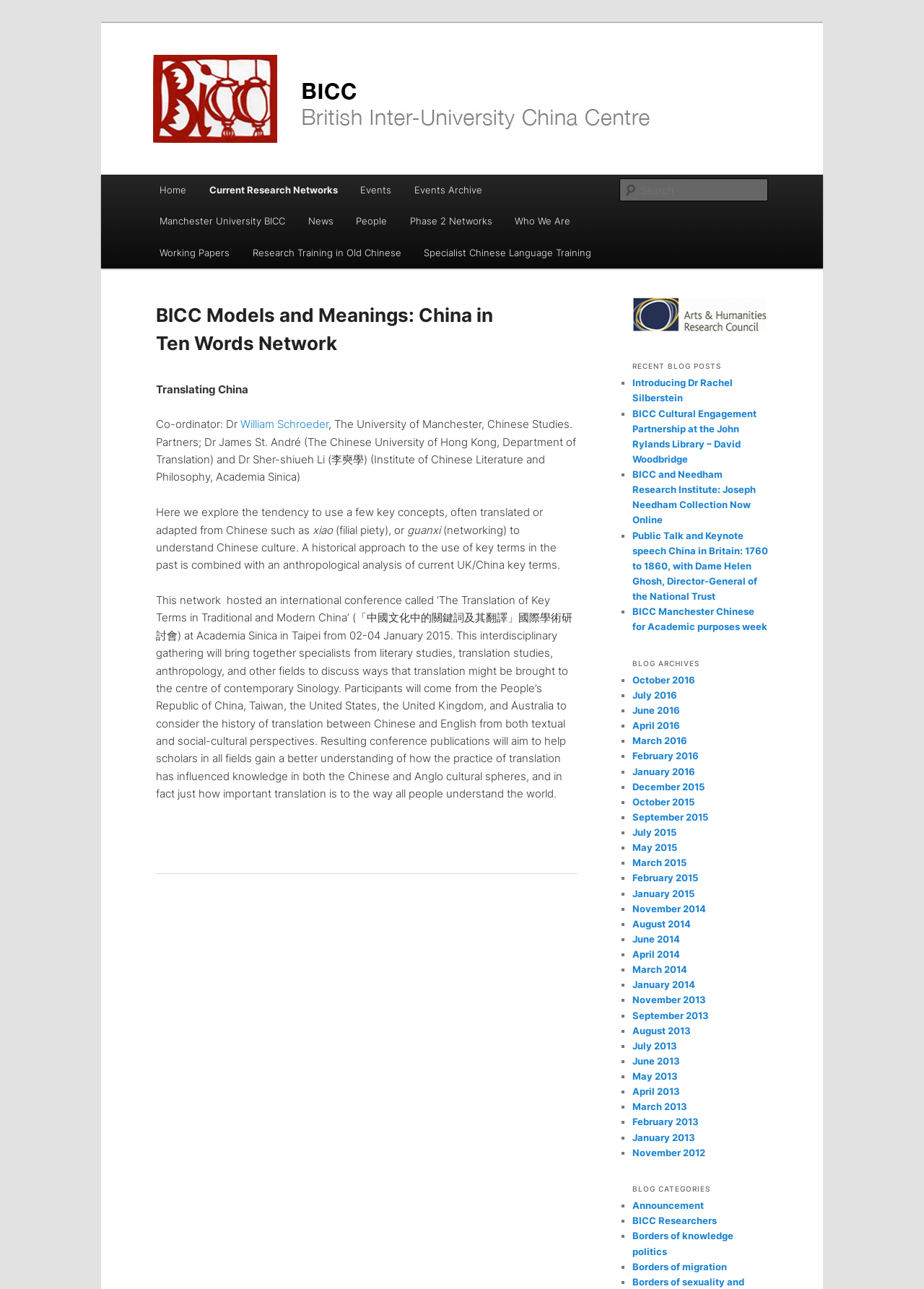What is the topic of the international conference hosted by this network?
Analyze the image and provide a thorough answer to the question.

The question asks for the topic of the international conference hosted by this network, which can be found in the text 'This network hosted an international conference called ‘The Translation of Key Terms in Traditional and Modern China’ located in the main content area of the webpage.